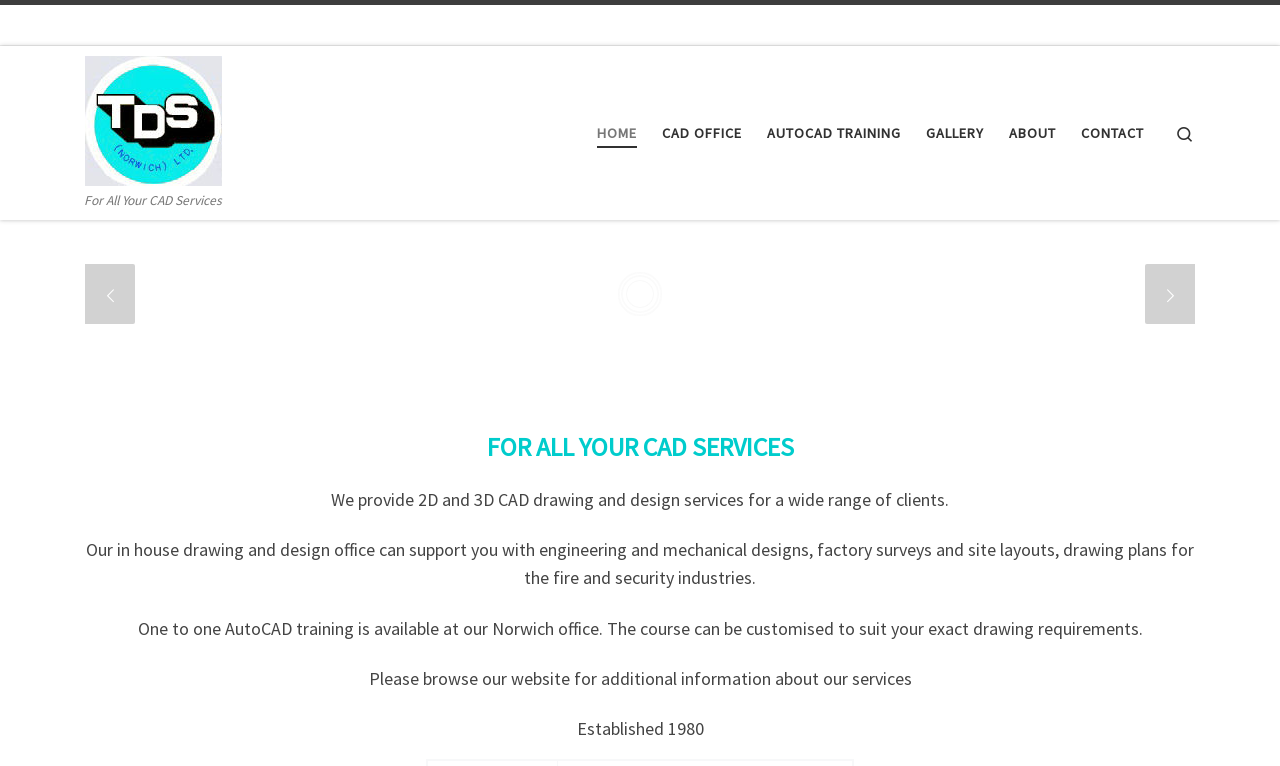Please locate the bounding box coordinates of the region I need to click to follow this instruction: "get AutoCAD training".

[0.594, 0.146, 0.709, 0.201]